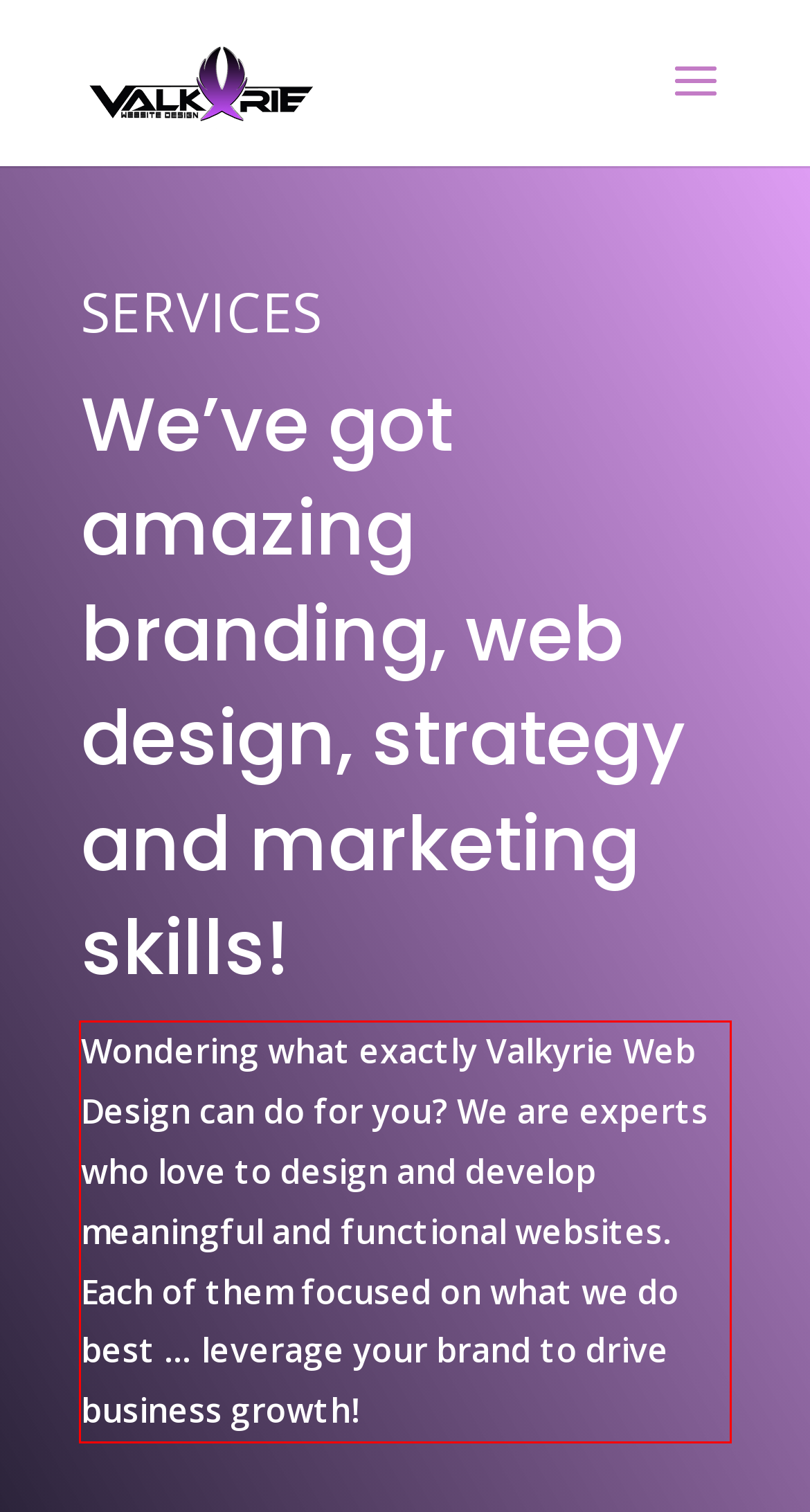Perform OCR on the text inside the red-bordered box in the provided screenshot and output the content.

Wondering what exactly Valkyrie Web Design can do for you? We are experts who love to design and develop meaningful and functional websites. Each of them focused on what we do best … leverage your brand to drive business growth!